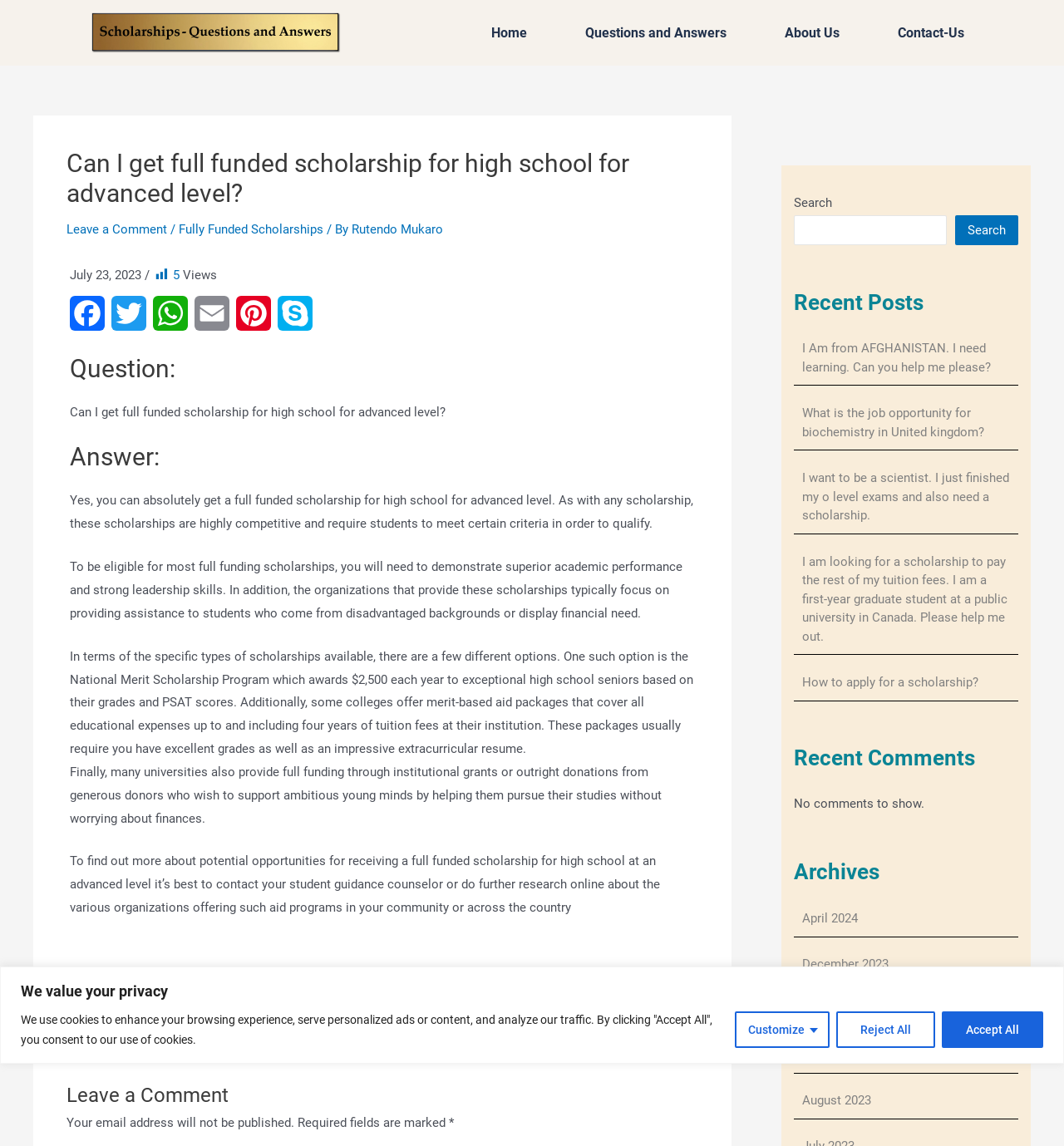Please locate the bounding box coordinates for the element that should be clicked to achieve the following instruction: "Click the 'Leave a Comment' link". Ensure the coordinates are given as four float numbers between 0 and 1, i.e., [left, top, right, bottom].

[0.062, 0.194, 0.157, 0.207]